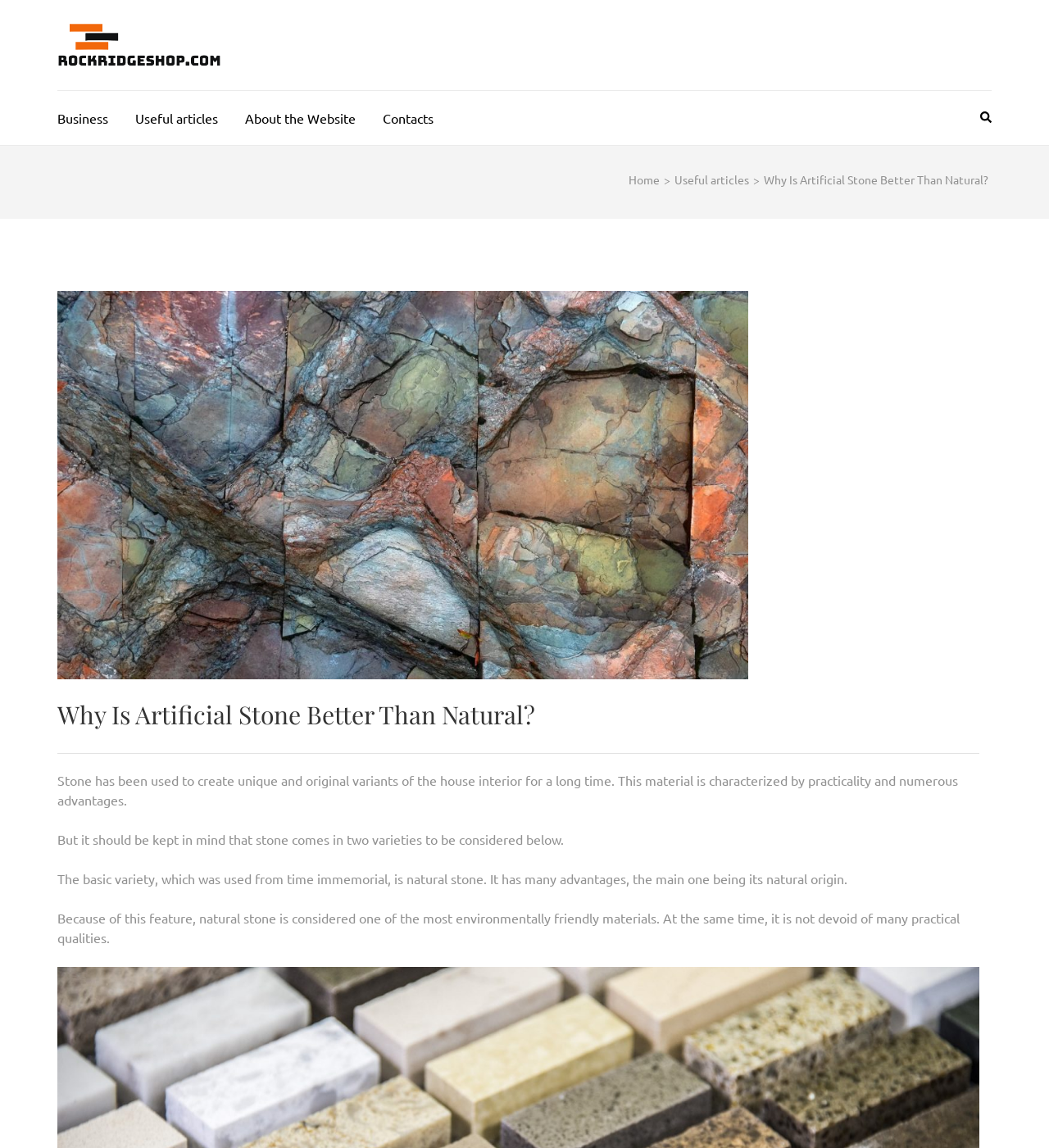Please provide a comprehensive response to the question below by analyzing the image: 
What is an advantage of natural stone?

I found this advantage mentioned in the paragraph, which states that 'natural stone is considered one of the most environmentally friendly materials' due to its natural origin.